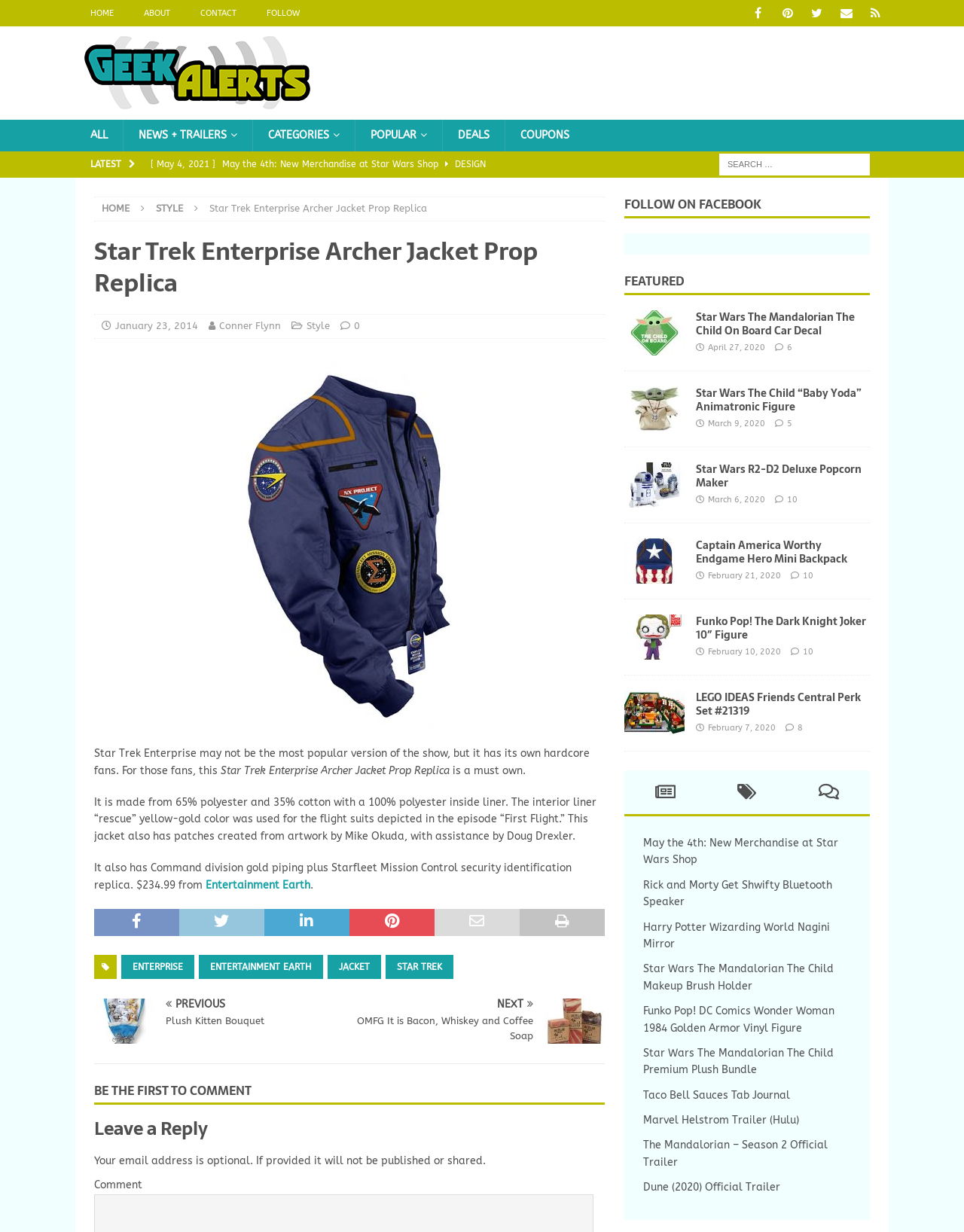Provide the bounding box coordinates of the area you need to click to execute the following instruction: "Search for something".

[0.746, 0.125, 0.902, 0.143]